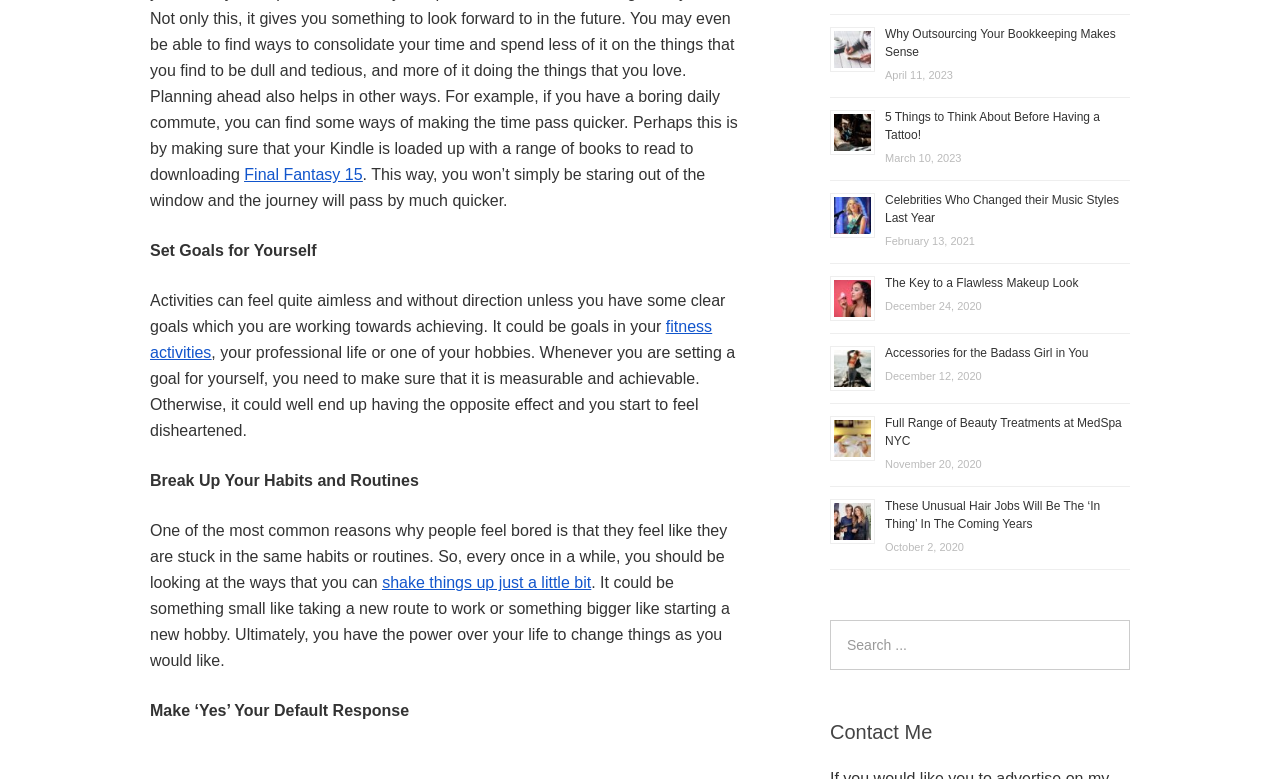Could you highlight the region that needs to be clicked to execute the instruction: "Click on 'Final Fantasy 15'"?

[0.191, 0.214, 0.283, 0.235]